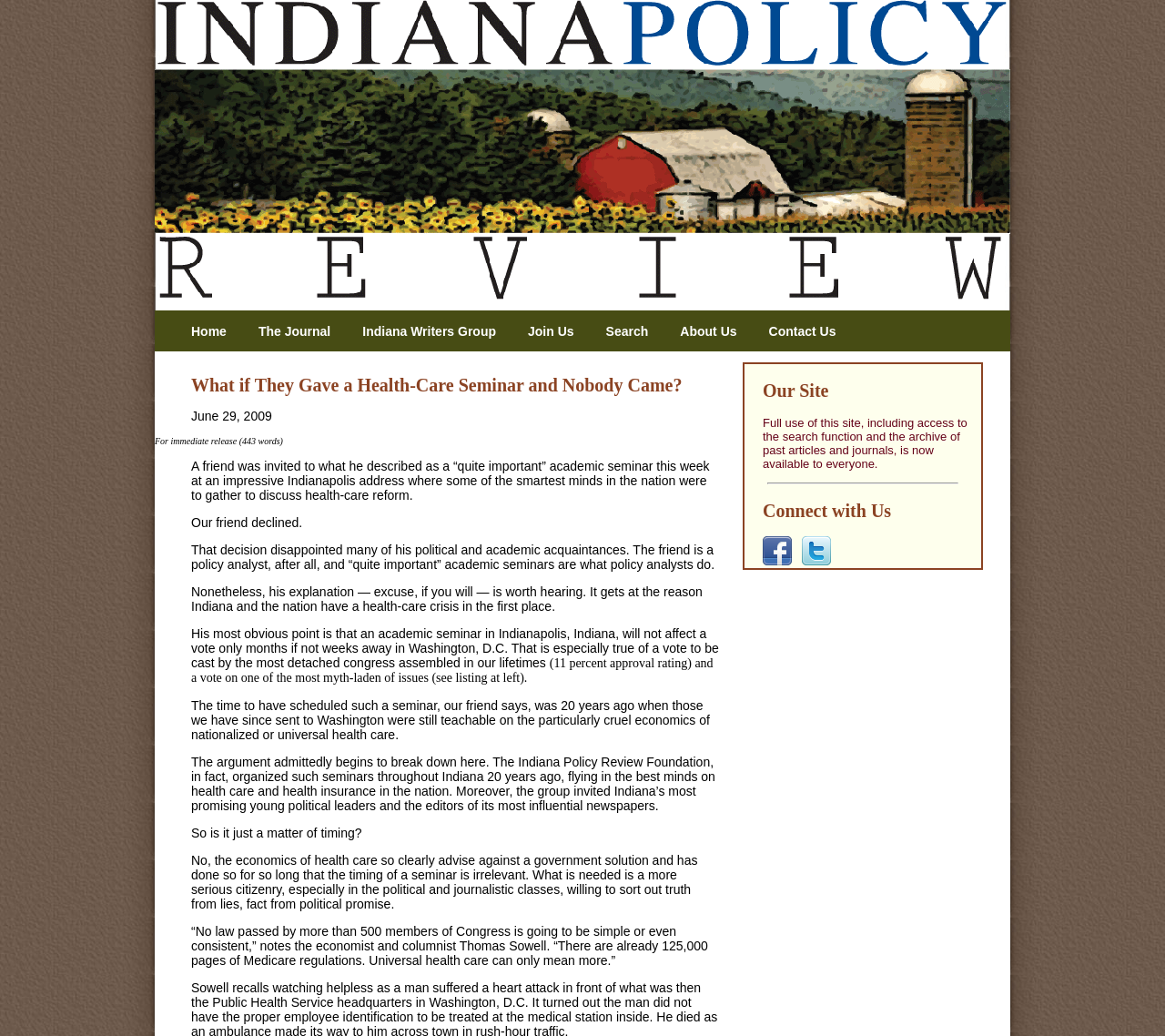Please locate the bounding box coordinates for the element that should be clicked to achieve the following instruction: "Click the 'Facebook' link". Ensure the coordinates are given as four float numbers between 0 and 1, i.e., [left, top, right, bottom].

[0.655, 0.535, 0.68, 0.549]